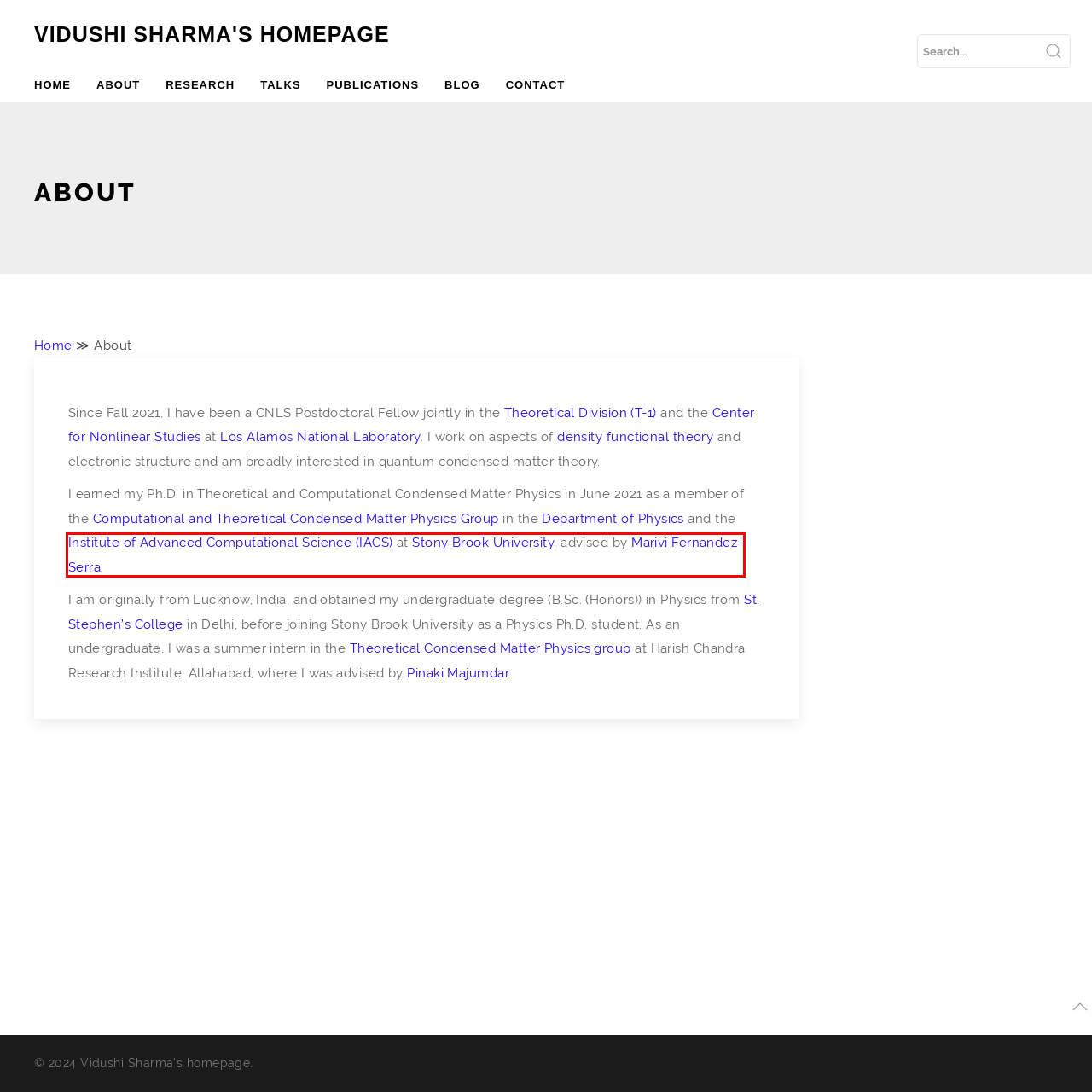You have a screenshot of a webpage with a red rectangle bounding box. Identify the best webpage description that corresponds to the new webpage after clicking the element within the red bounding box. Here are the candidates:
A. Research – Vidushi Sharma's homepage
B. Blog – Vidushi Sharma's homepage
C. Marivi Fernández-Serra | Institute for Advanced Computational Science
D. Physics and Chemistry of Materials
E. Center for Nonlinear Studies
F. Home | Institute for Advanced Computational Science
G. Publications – Vidushi Sharma's homepage
H. Los Alamos National Lab: National Security Science

C